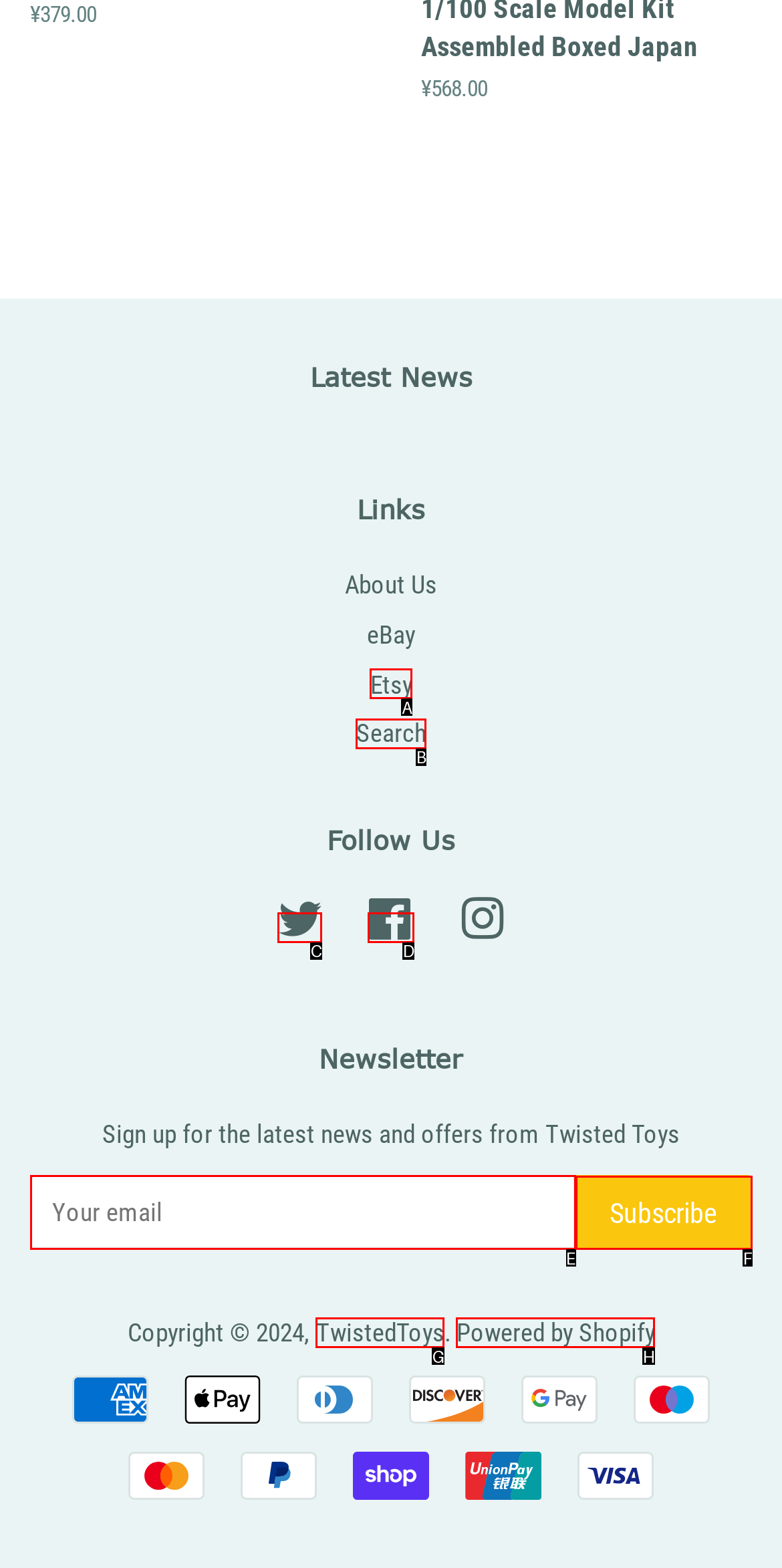From the given options, indicate the letter that corresponds to the action needed to complete this task: Subscribe to the newsletter. Respond with only the letter.

F